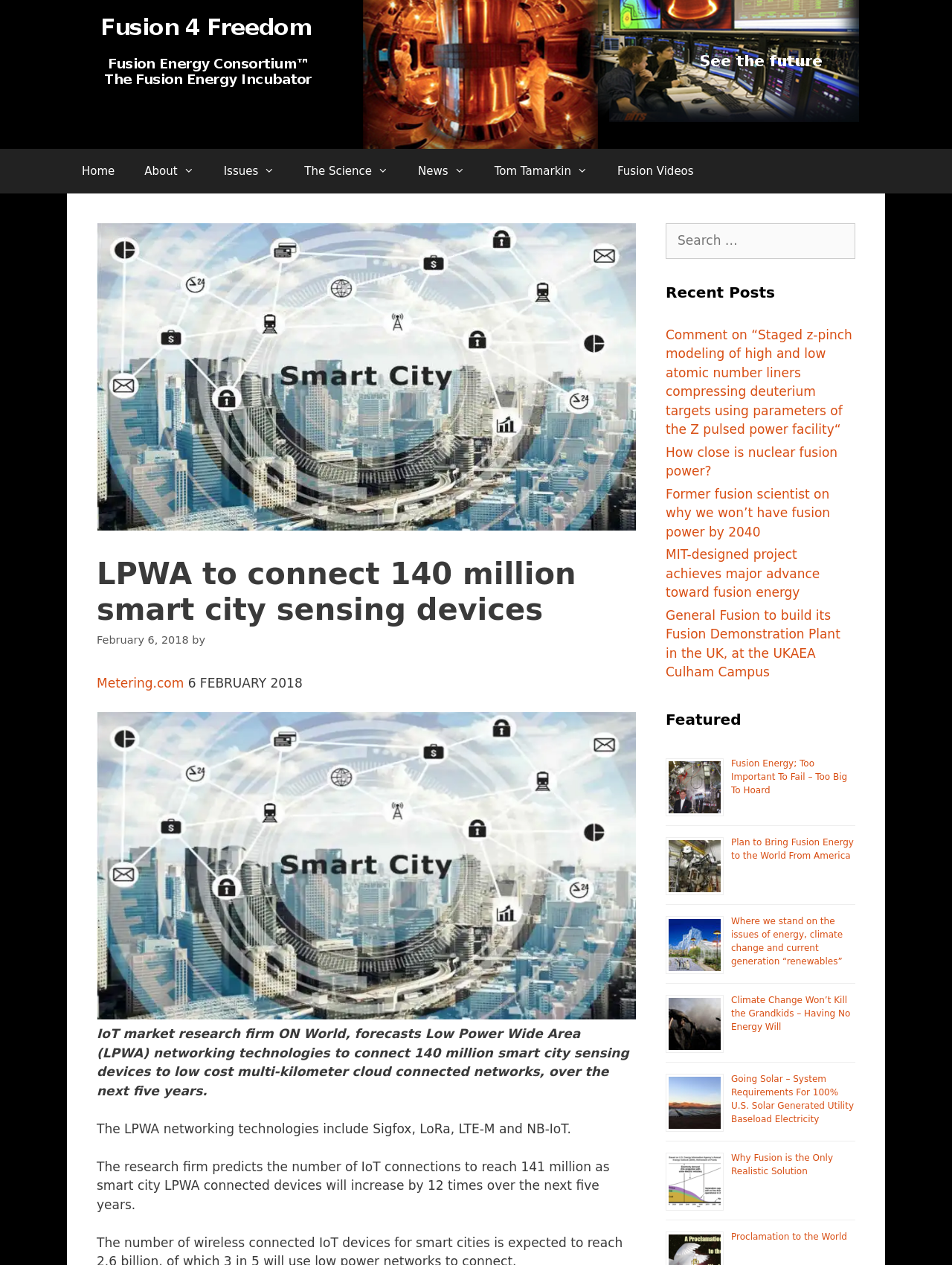Specify the bounding box coordinates of the region I need to click to perform the following instruction: "Click on the 'Home' link". The coordinates must be four float numbers in the range of 0 to 1, i.e., [left, top, right, bottom].

[0.07, 0.118, 0.136, 0.153]